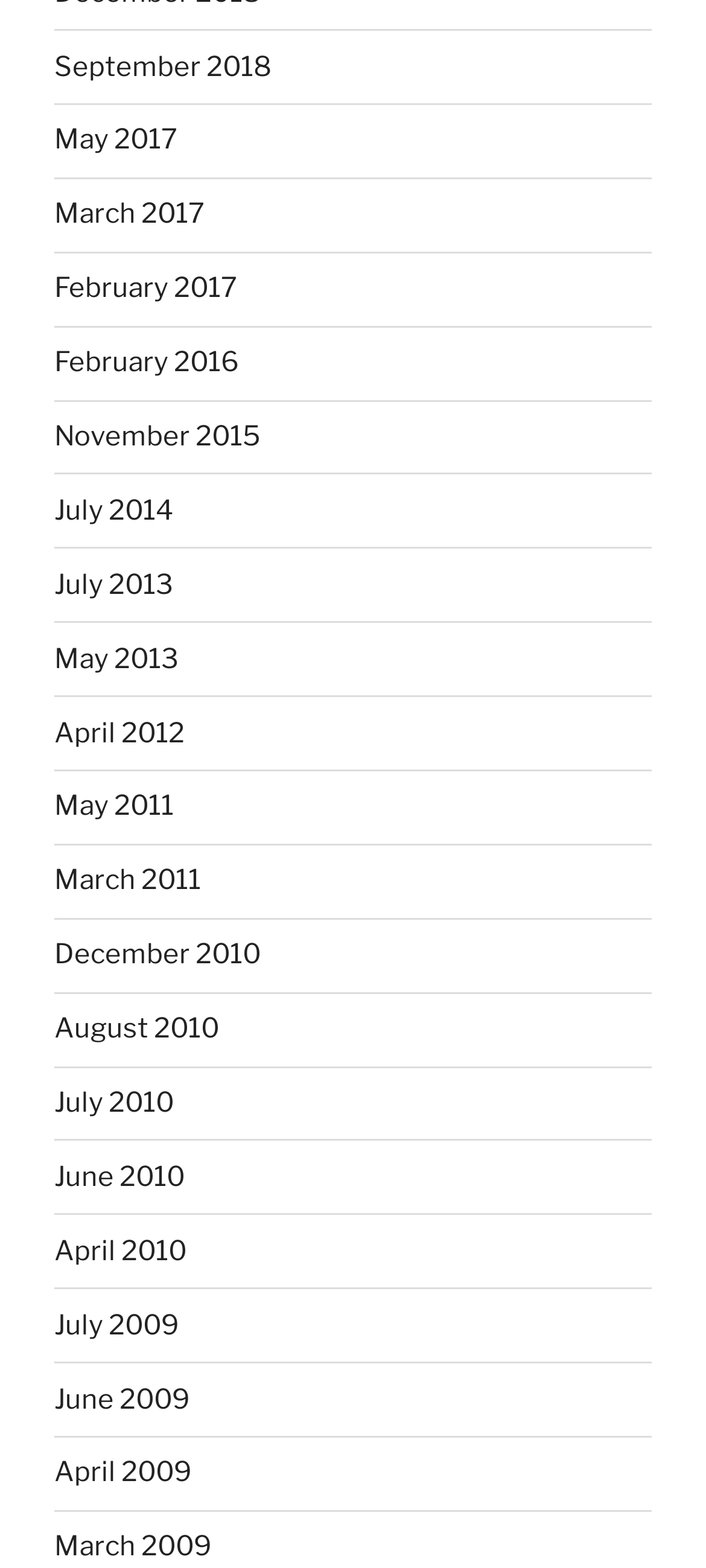Specify the bounding box coordinates of the region I need to click to perform the following instruction: "view March 2011". The coordinates must be four float numbers in the range of 0 to 1, i.e., [left, top, right, bottom].

[0.077, 0.551, 0.285, 0.572]